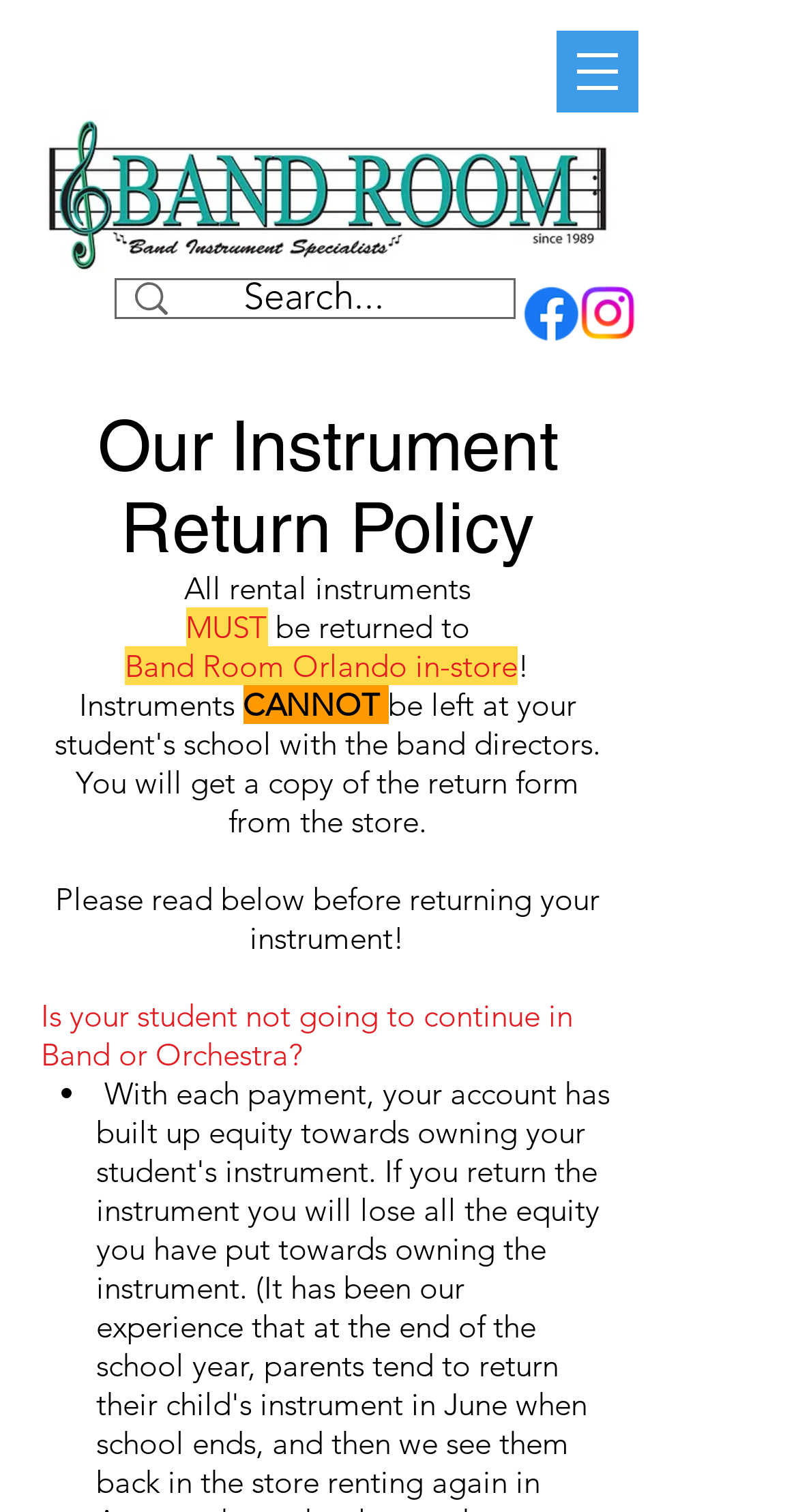What social media platforms are linked on the webpage?
Could you give a comprehensive explanation in response to this question?

The webpage has two social media links, one for Facebook and one for Instagram, located on the top right corner of the webpage. These links are likely intended for users to visit the Band Room Orlando social media profiles.